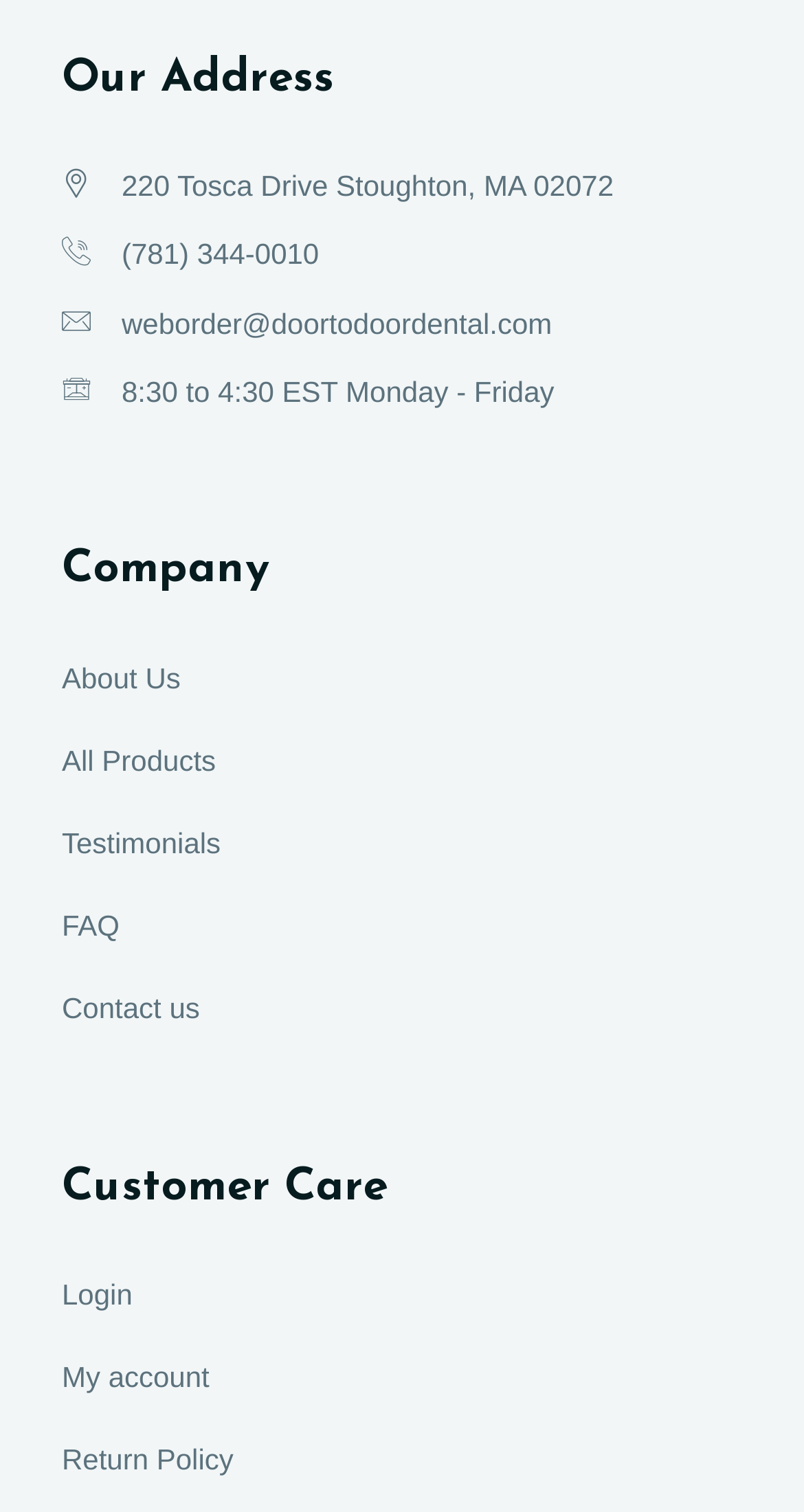Using the information from the screenshot, answer the following question thoroughly:
What is the link to the 'About Us' page?

I found the link to the 'About Us' page by looking at the 'Company' section, where it is listed as a link.